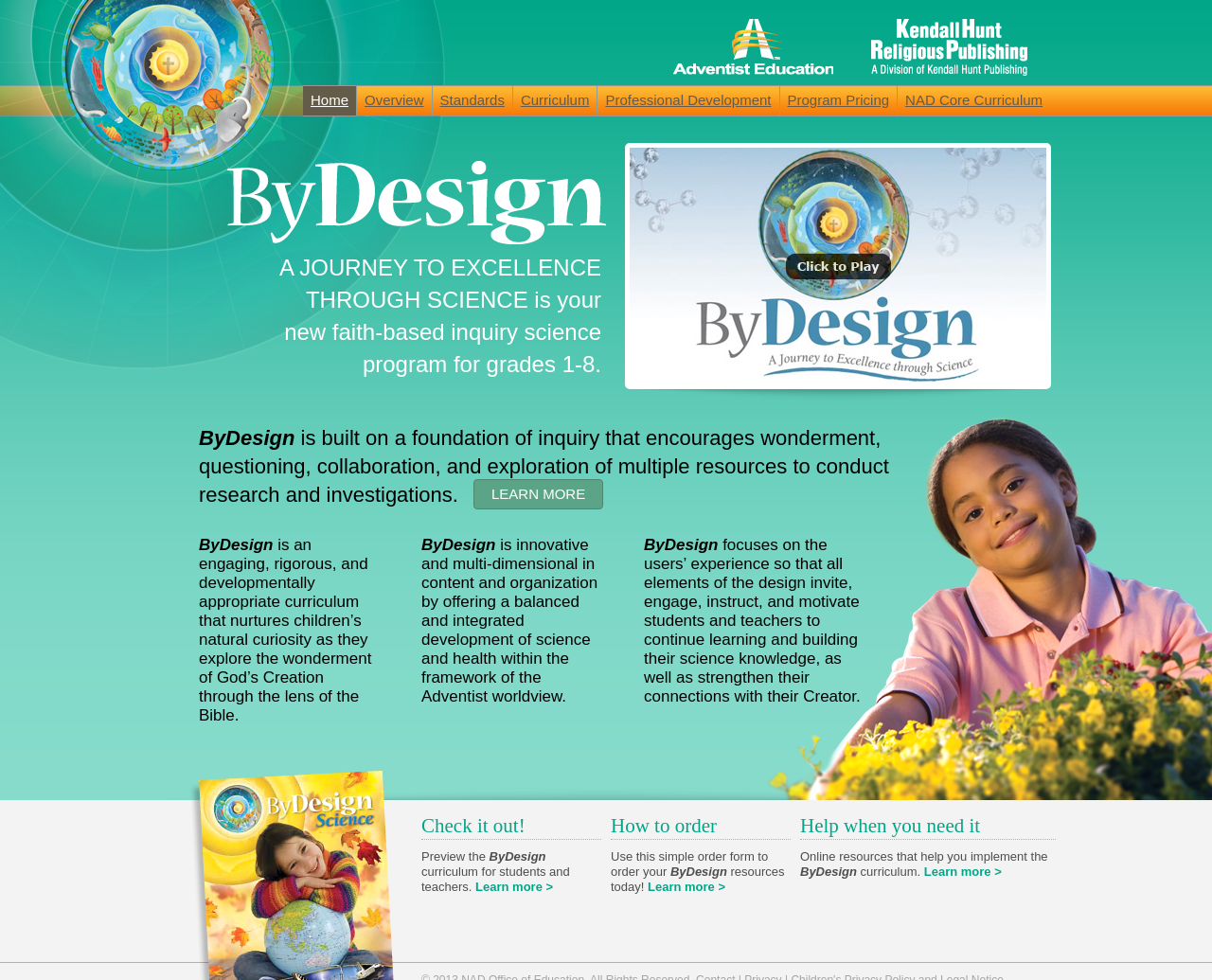What is the name of the faith-based inquiry science program?
Please analyze the image and answer the question with as much detail as possible.

The name of the faith-based inquiry science program can be inferred from the StaticText element 'A JOURNEY TO EXCELLENCE THROUGH SCIENCE' and the surrounding context, which mentions 'ByDesign' as the program name.